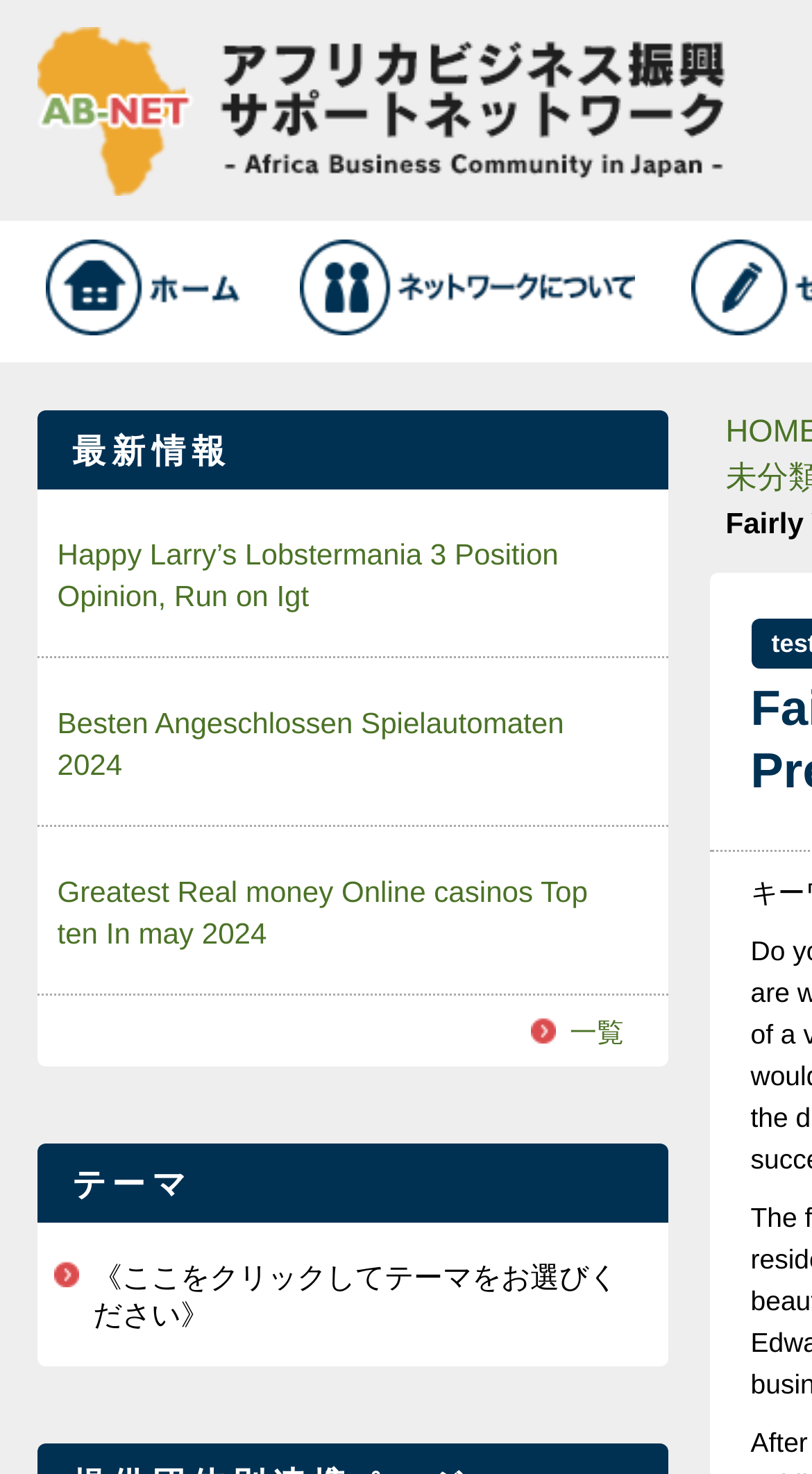What is the name of the network?
Using the image provided, answer with just one word or phrase.

AB NET